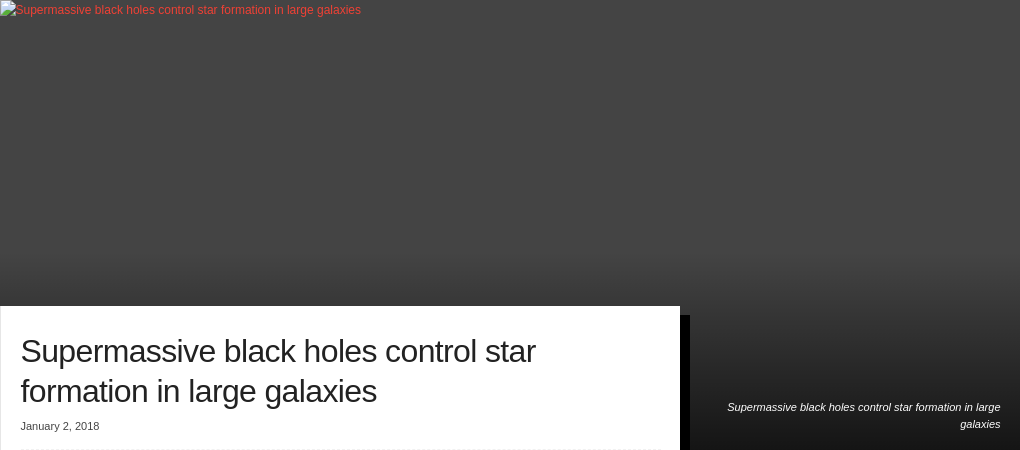Provide a thorough and detailed response to the question by examining the image: 
What is the purpose of the image in the article?

The image is likely used to visually represent the main discussion of the article, which is the relationship between supermassive black holes and star formation, and to draw the reader's attention to the key themes of the study.